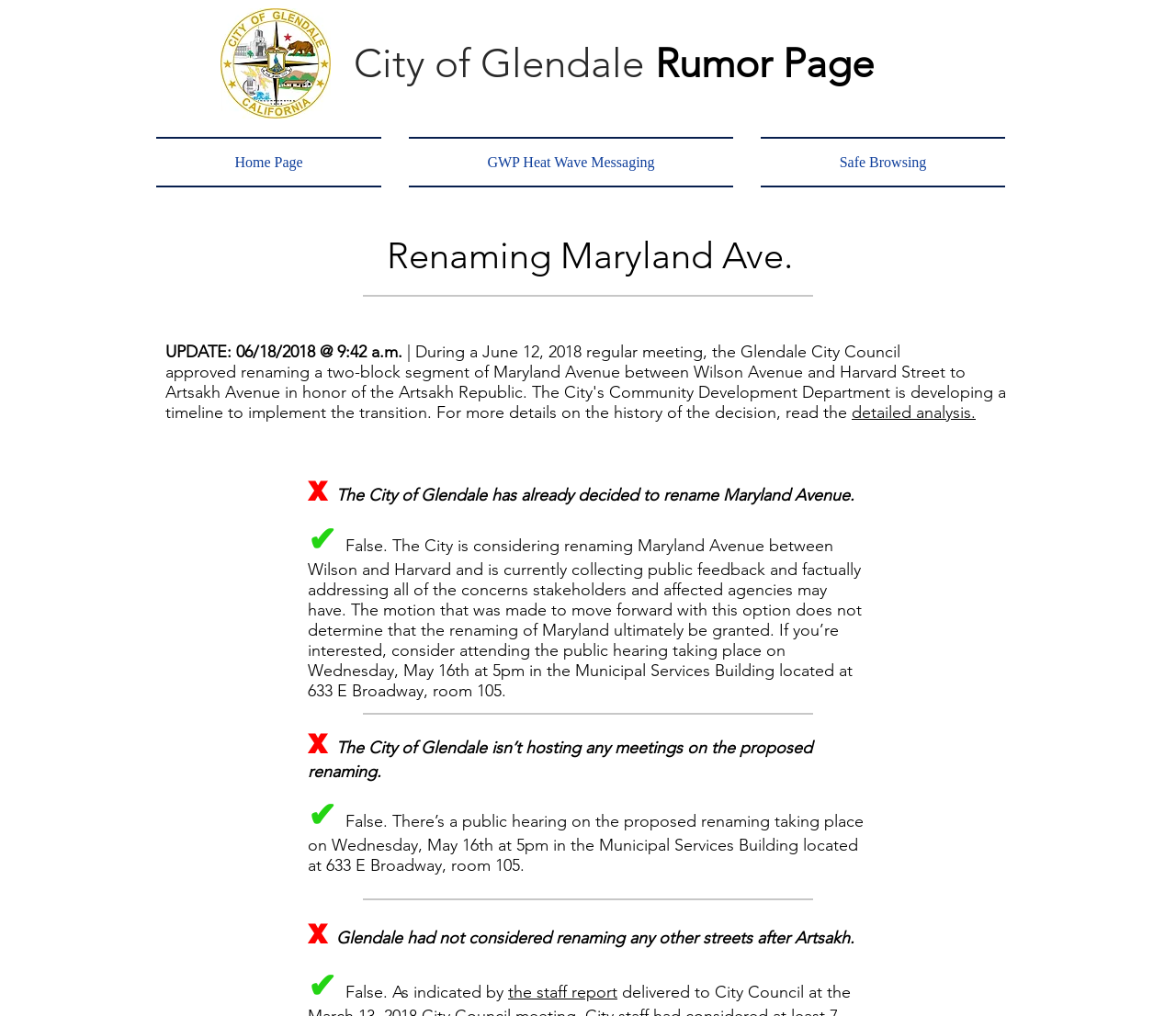Please respond to the question using a single word or phrase:
What is the purpose of the webpage?

Rumor clarification